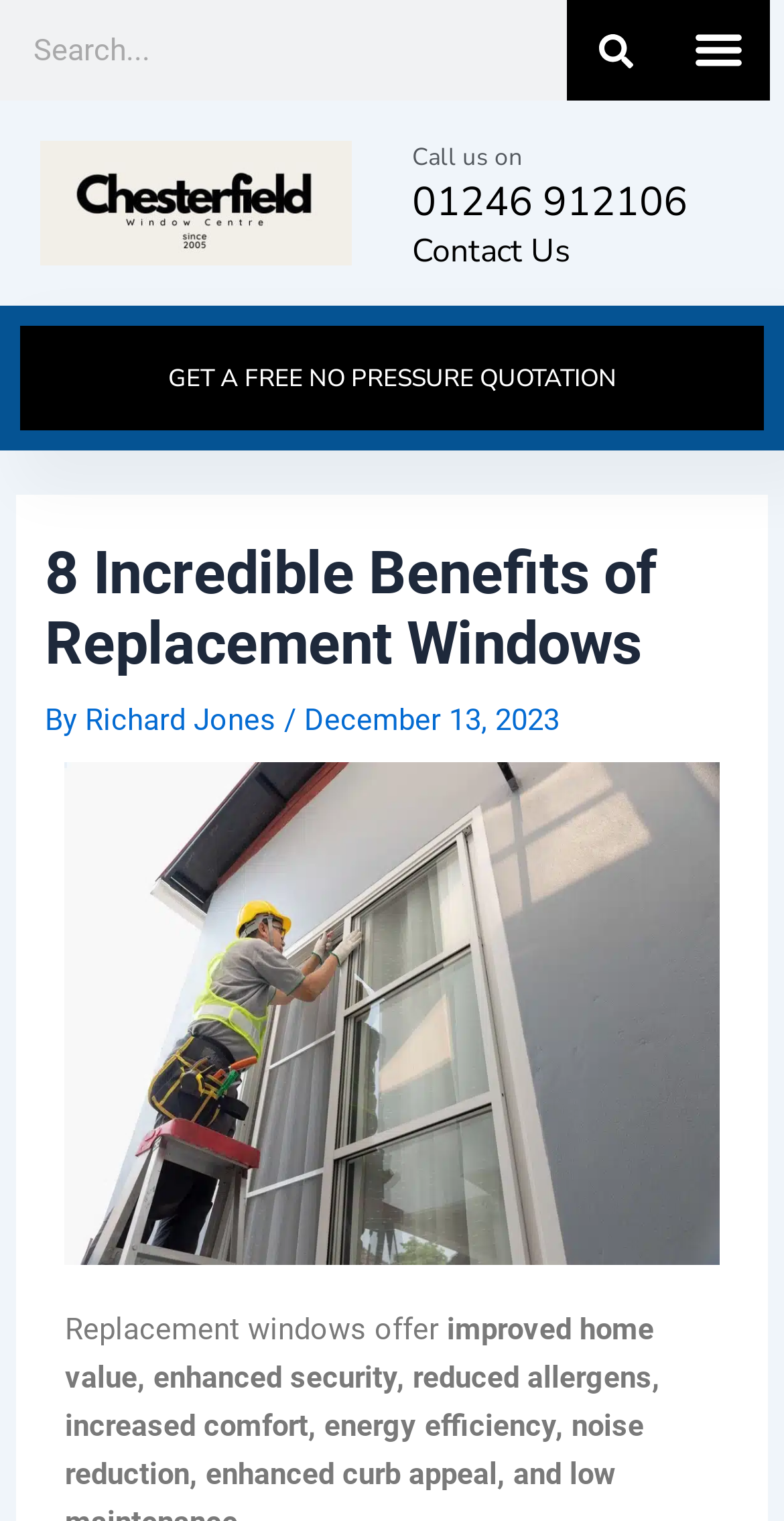Find the coordinates for the bounding box of the element with this description: "alt="Chesterfield Window Center Logo"".

[0.051, 0.093, 0.449, 0.174]